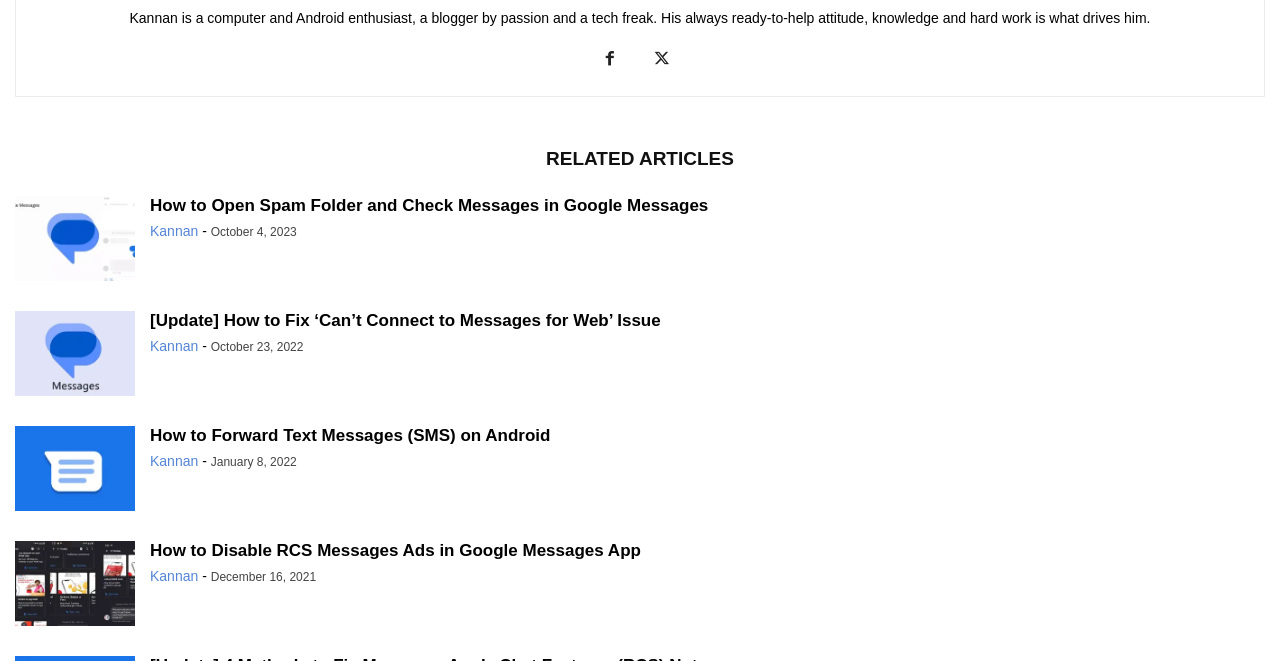Identify the bounding box coordinates of the specific part of the webpage to click to complete this instruction: "Learn about fixing 'Can’t Connect to Messages for Web' issue".

[0.117, 0.47, 0.516, 0.499]